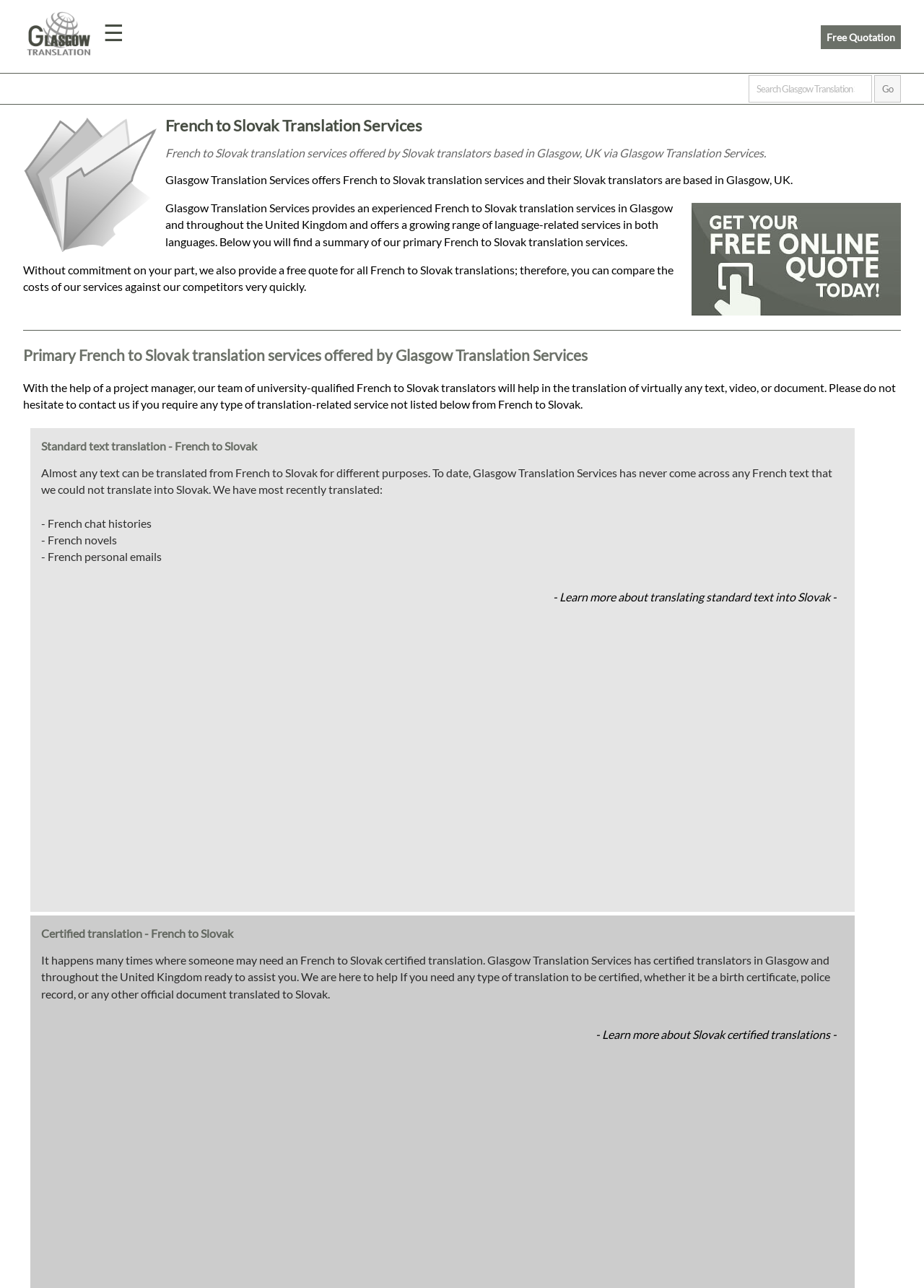Please extract the webpage's main title and generate its text content.

French to Slovak Translation Services